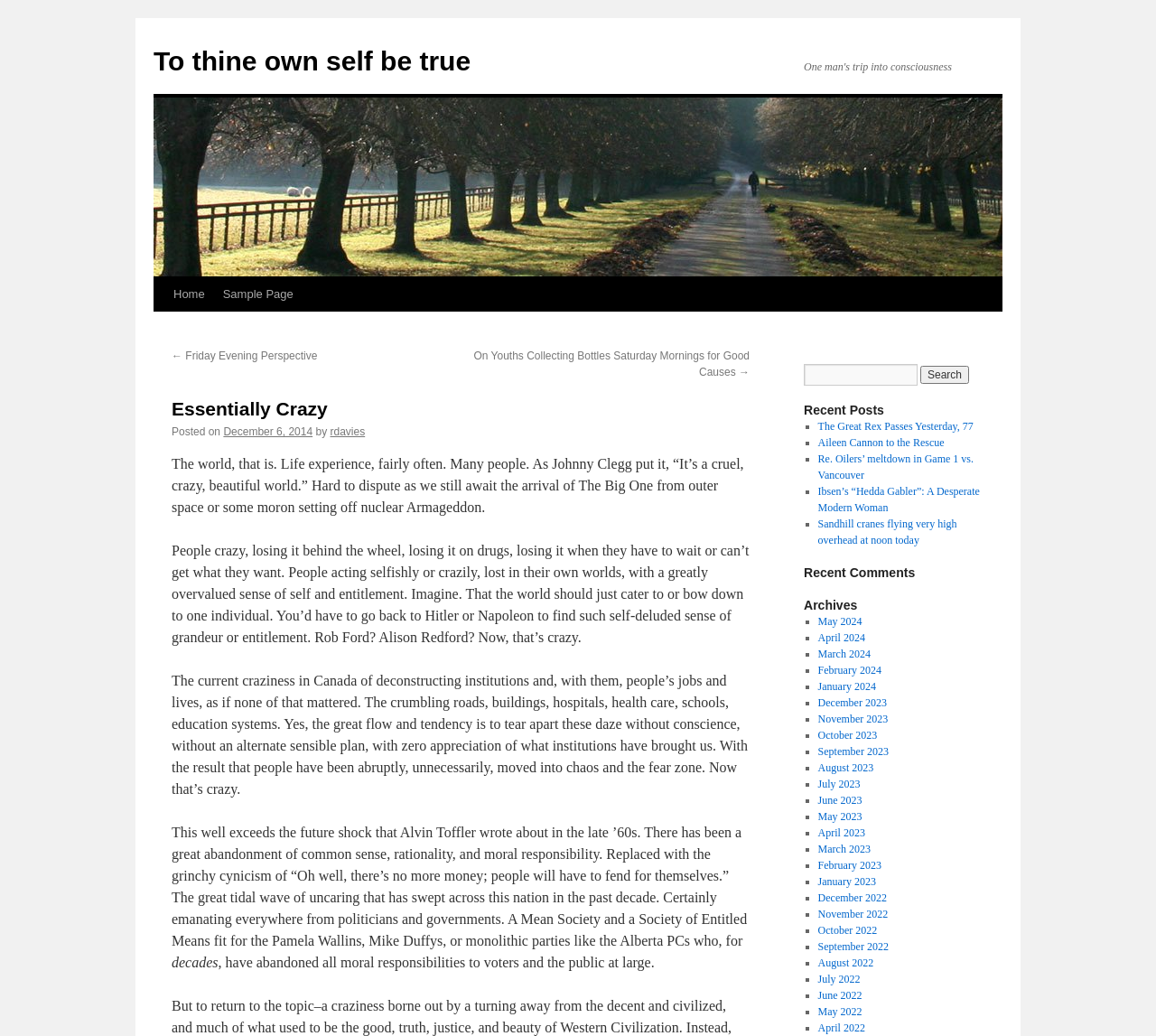What is the date of the current post?
Kindly give a detailed and elaborate answer to the question.

The date of the current post can be found near the top of the webpage, which is 'December 6, 2014'. This is also confirmed by the link element with the text 'December 6, 2014'.